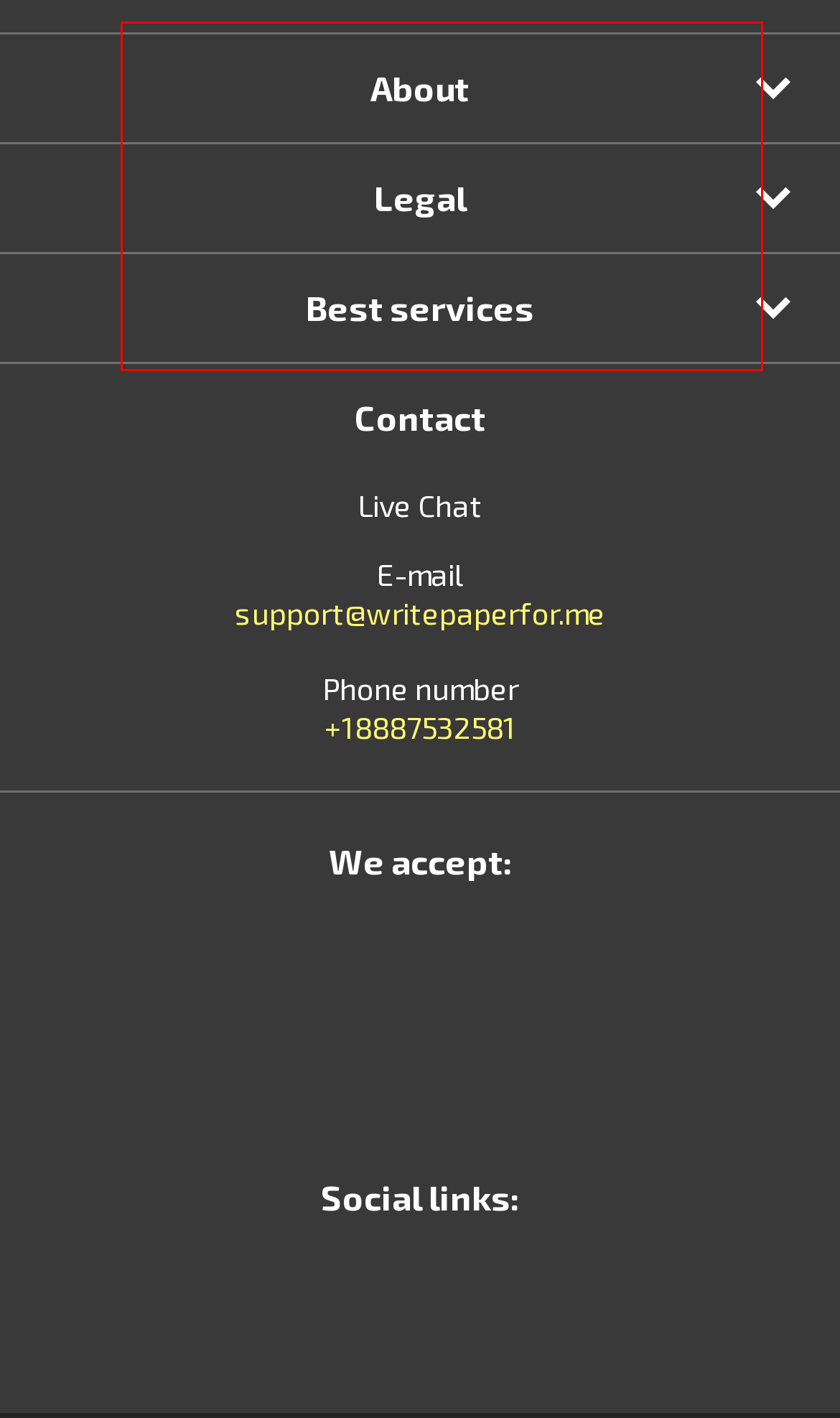Within the provided webpage screenshot, find the red rectangle bounding box and perform OCR to obtain the text content.

Save hours every week. When you’re thinking, “I want to get my essay done,” time-saving is probably the first thing that comes to mind. Considering every piece takes at least a few hours to complete, that’s the extra time you’ll get. After all, placing the order for a high-quality essay only takes minutes.